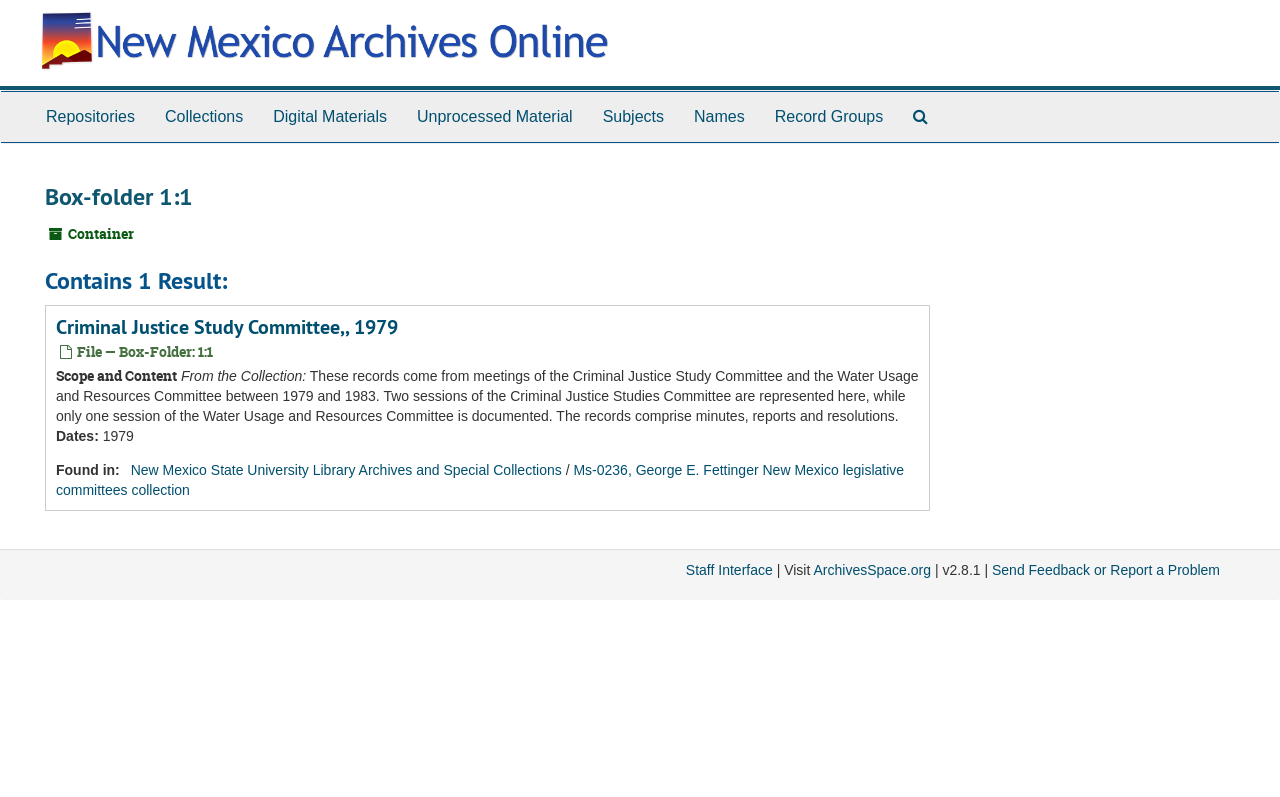How many results are contained?
Can you give a detailed and elaborate answer to the question?

I found the answer by looking at the heading element 'Contains 1 Result:' which is a child of the element with the text 'Box-folder 1:1'.